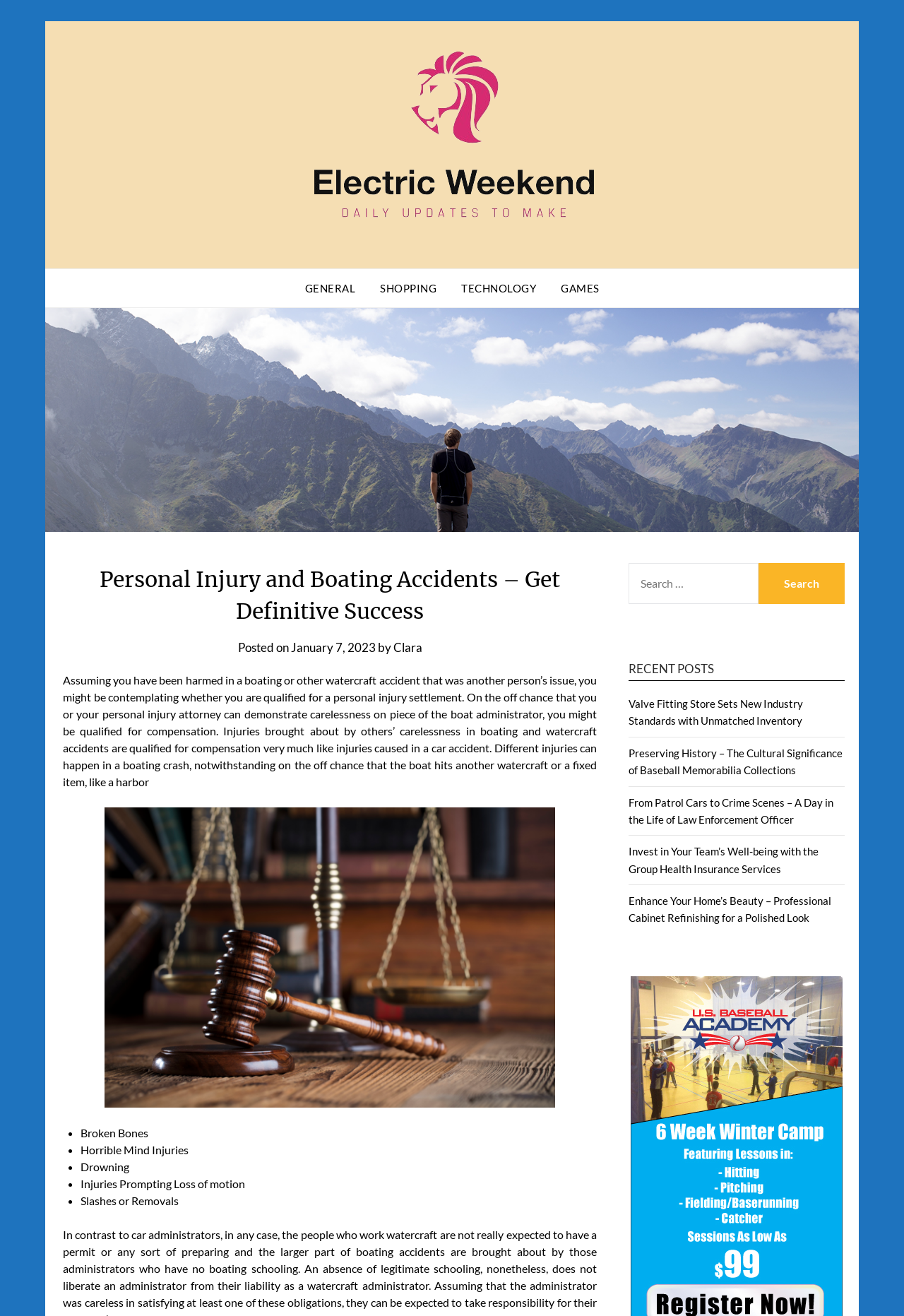What is the text of the webpage's headline?

Personal Injury and Boating Accidents – Get Definitive Success